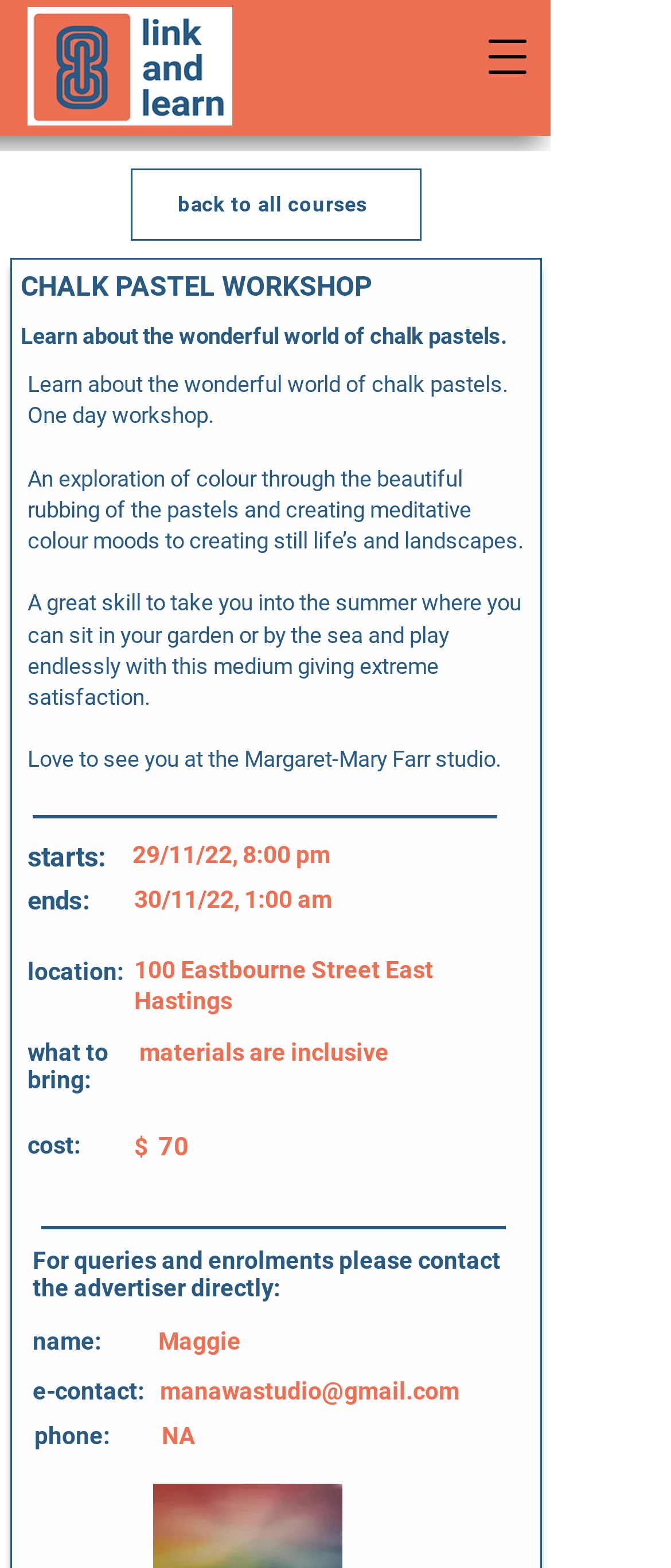When does the workshop start?
Use the screenshot to answer the question with a single word or phrase.

29/11/22, 8:00 pm